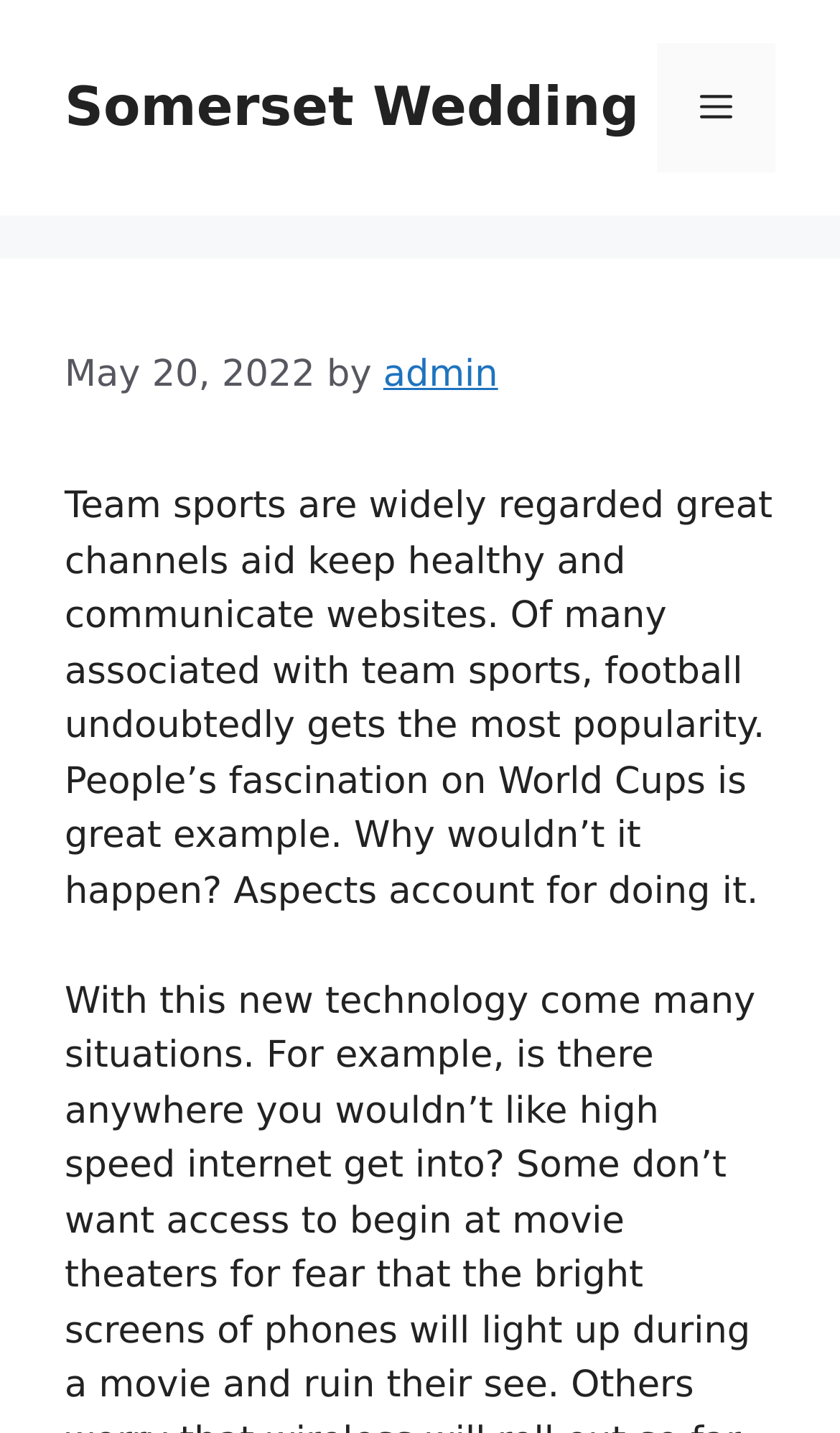Identify the bounding box of the UI element that matches this description: "Somerset Wedding".

[0.077, 0.053, 0.761, 0.096]